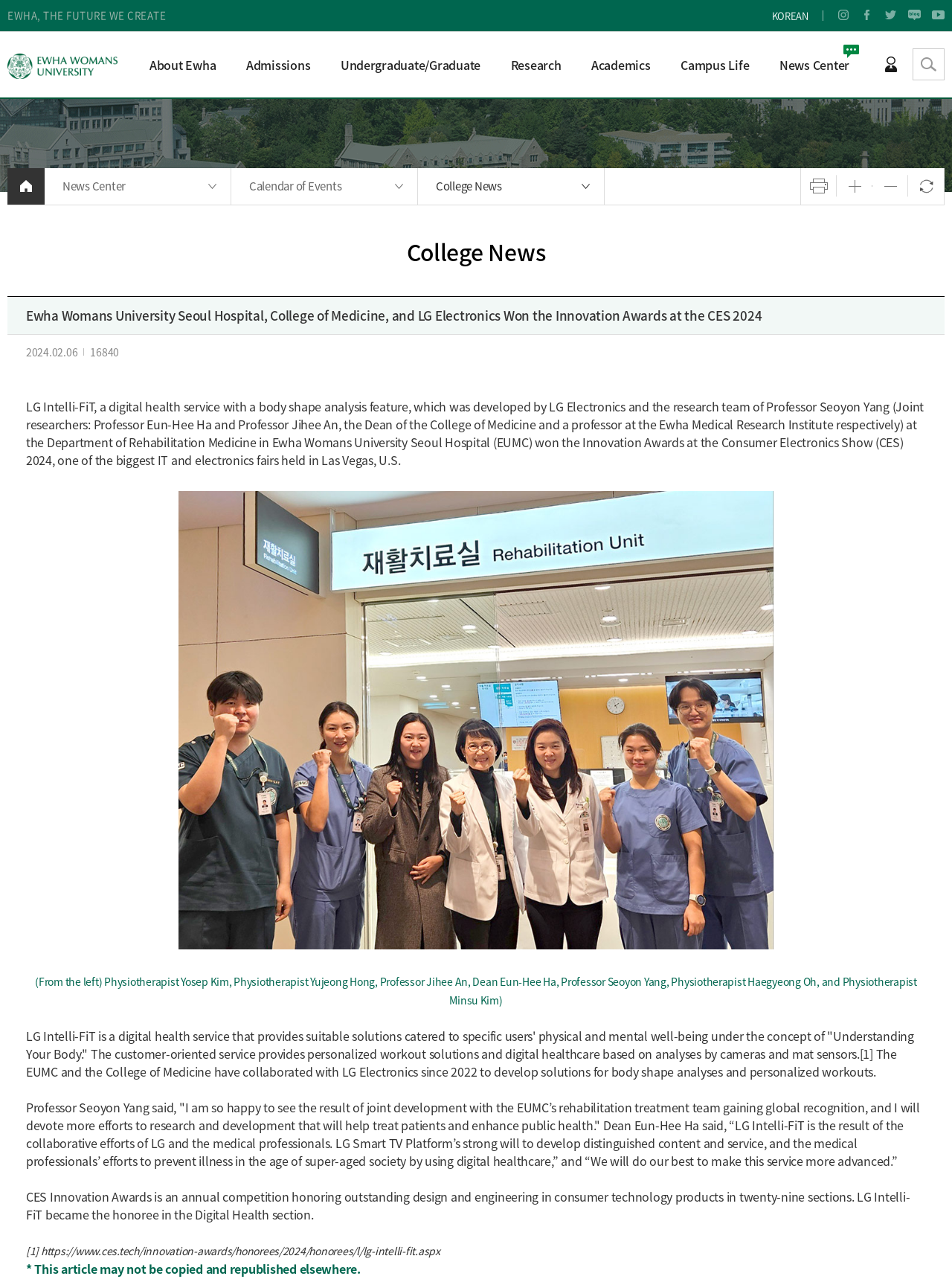Pinpoint the bounding box coordinates of the clickable area necessary to execute the following instruction: "Click the LOGIN button". The coordinates should be given as four float numbers between 0 and 1, namely [left, top, right, bottom].

[0.923, 0.04, 0.942, 0.061]